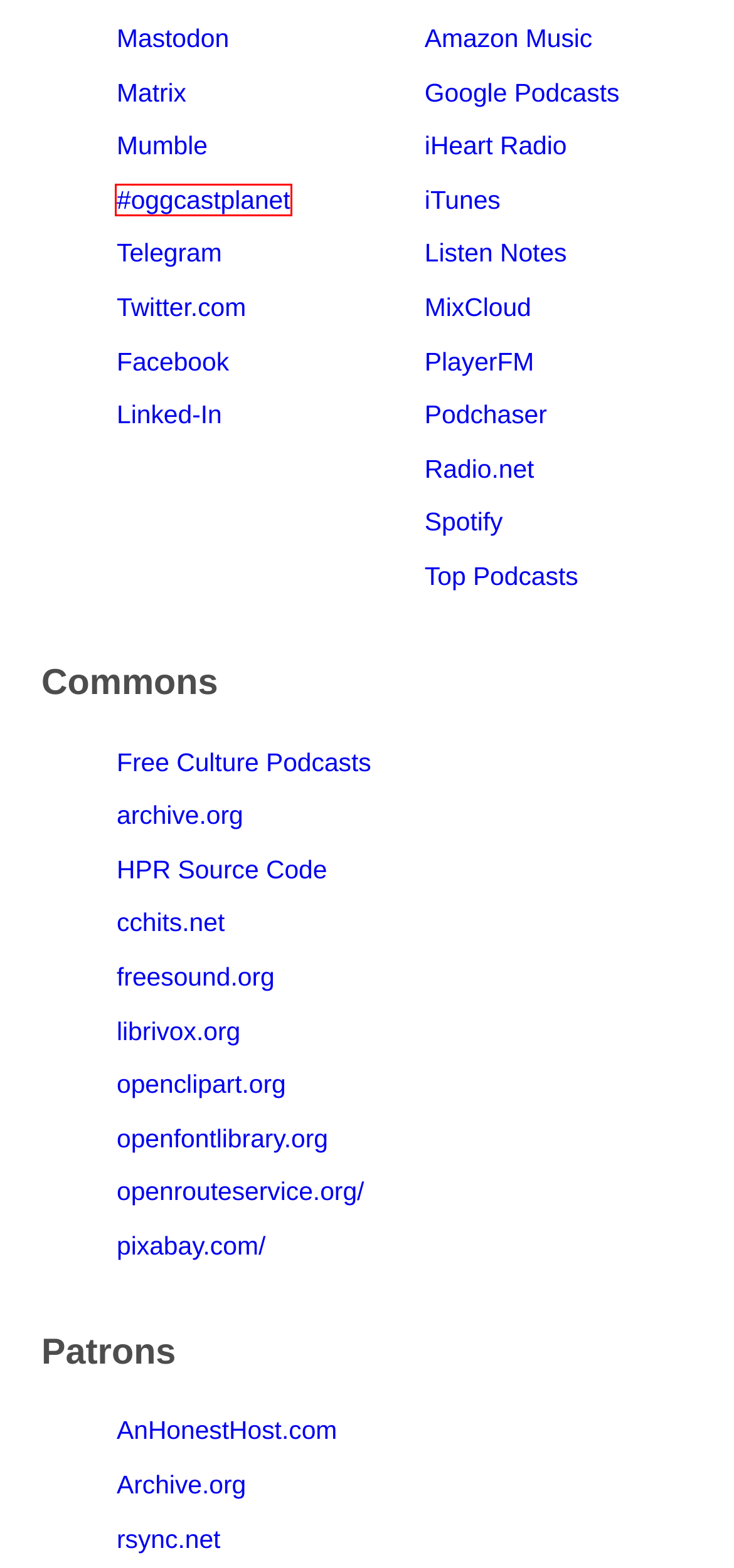Examine the screenshot of a webpage with a red bounding box around a specific UI element. Identify which webpage description best matches the new webpage that appears after clicking the element in the red bounding box. Here are the candidates:
A. You're invited to talk on Matrix
B. Shared Hosting – AnHonestHost
C. LibriVox  | free public domain audiobooks
D. gamja IRC client
E. Explore - AnHonestHost Gitea: Git with a cup of tea
F. Cloud Storage for Offsite Backup
G. Font Library
H. CCHits

D